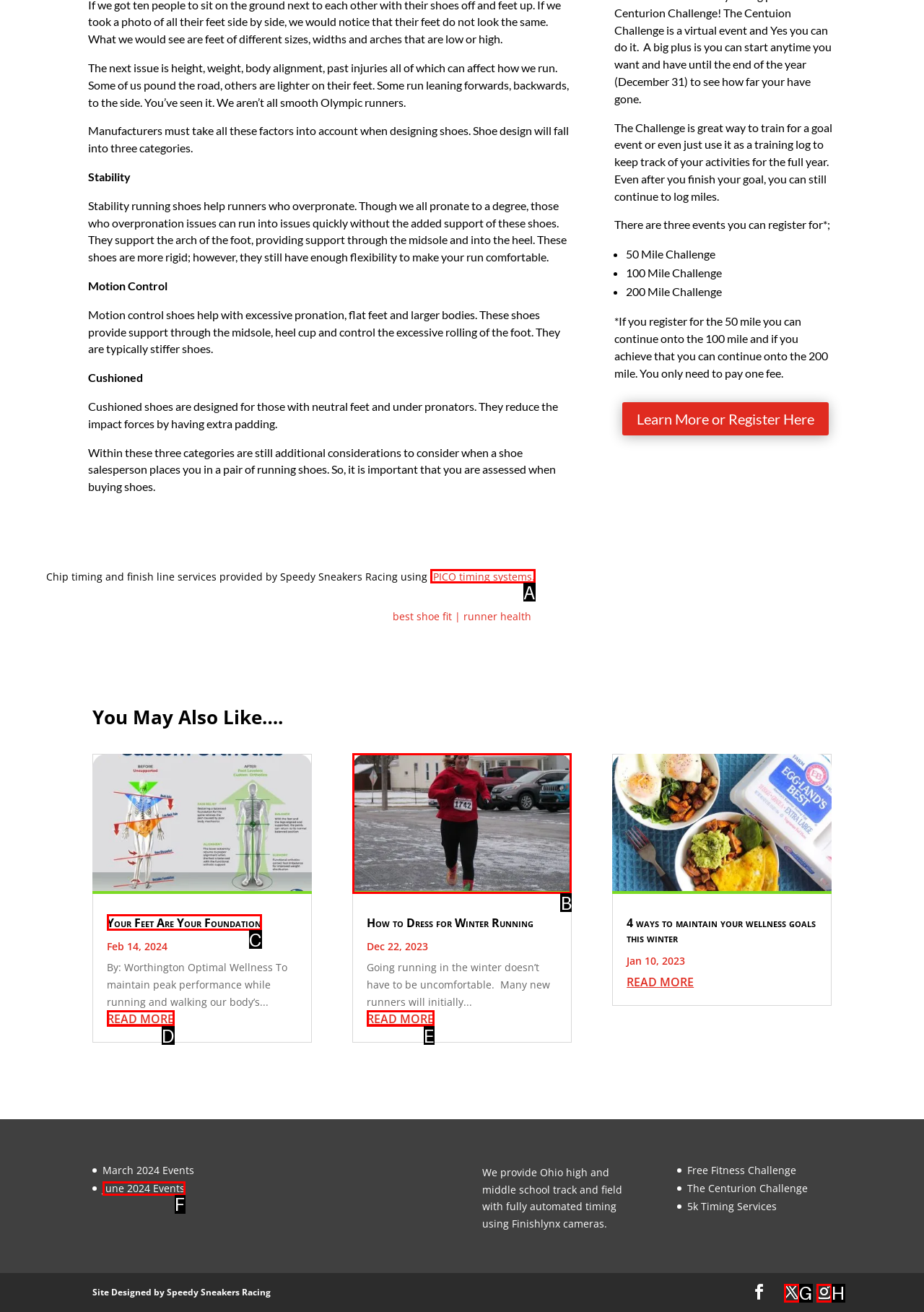Select the option that matches this description: X
Answer by giving the letter of the chosen option.

G